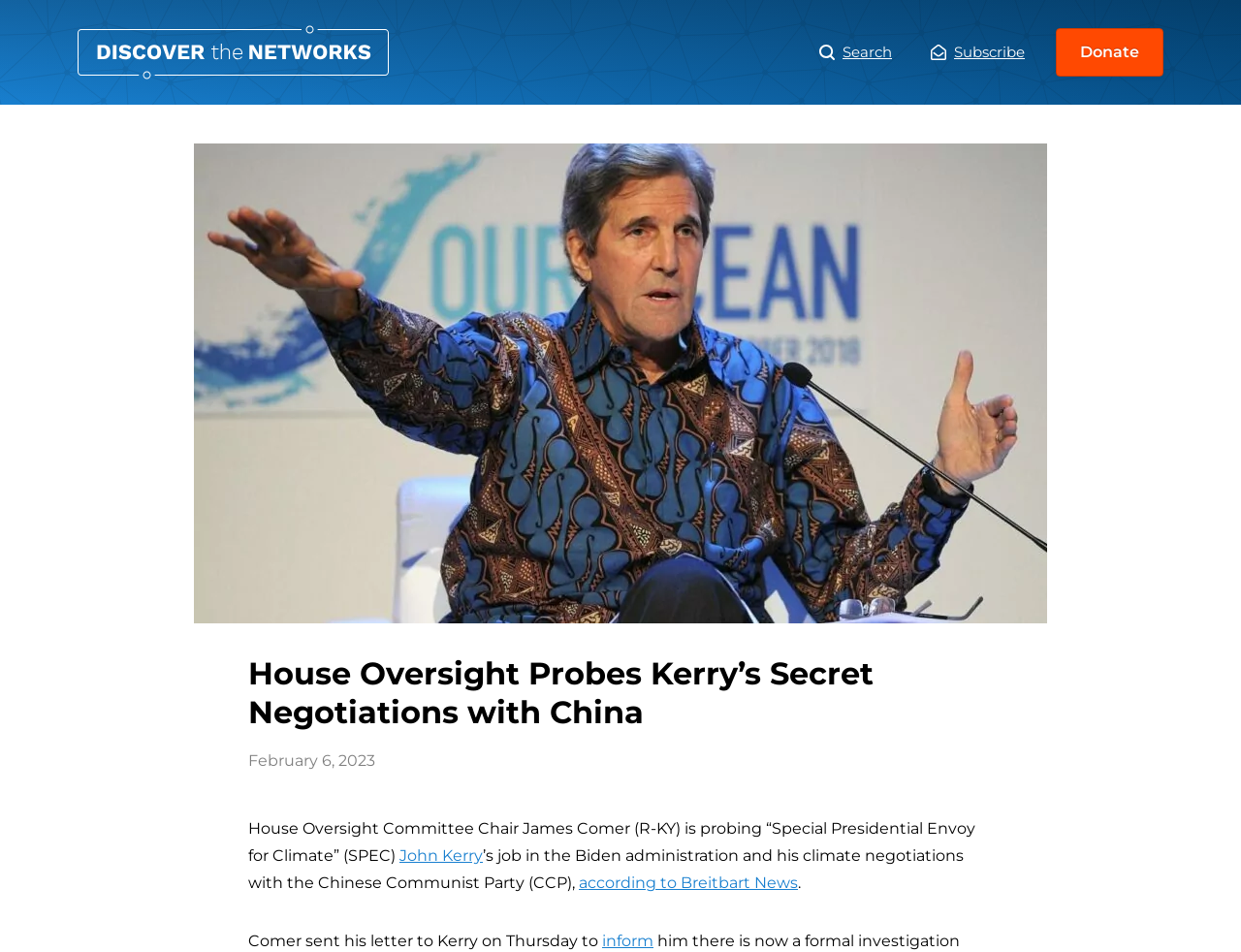What is the purpose of the letter sent by James Comer? Look at the image and give a one-word or short phrase answer.

to inform